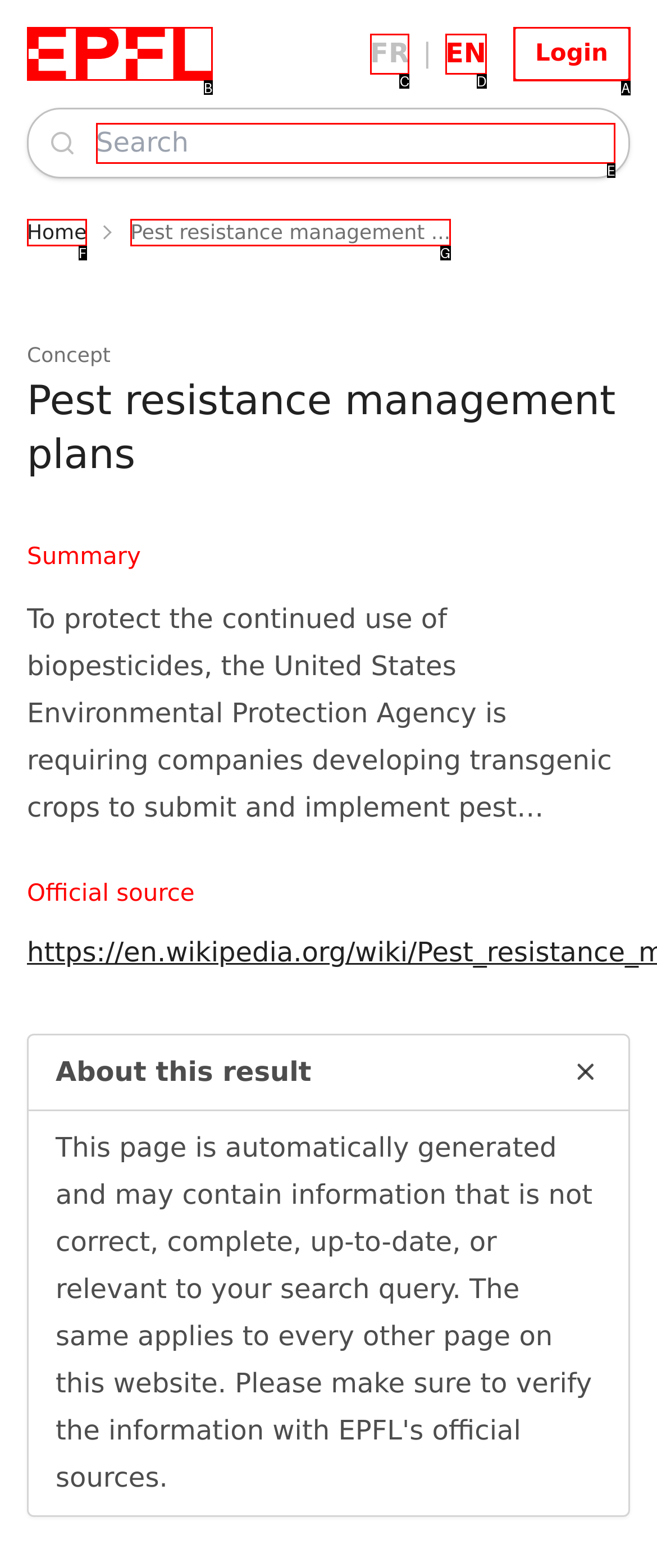Identify the HTML element that corresponds to the following description: alt="EPFL Logo". Provide the letter of the correct option from the presented choices.

B